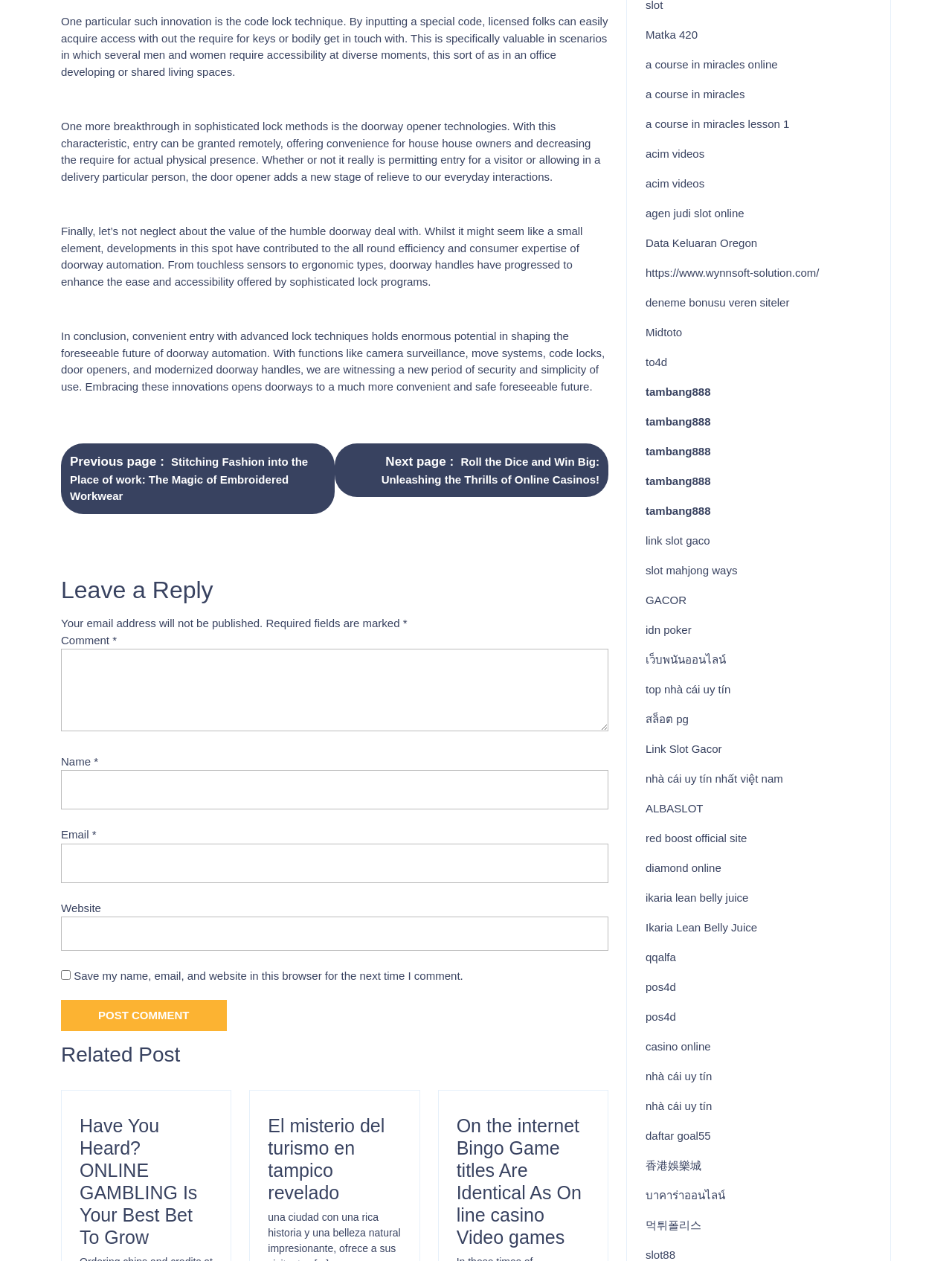Please identify the bounding box coordinates of the element on the webpage that should be clicked to follow this instruction: "Enter your name in the 'Name' field". The bounding box coordinates should be given as four float numbers between 0 and 1, formatted as [left, top, right, bottom].

[0.064, 0.611, 0.639, 0.642]